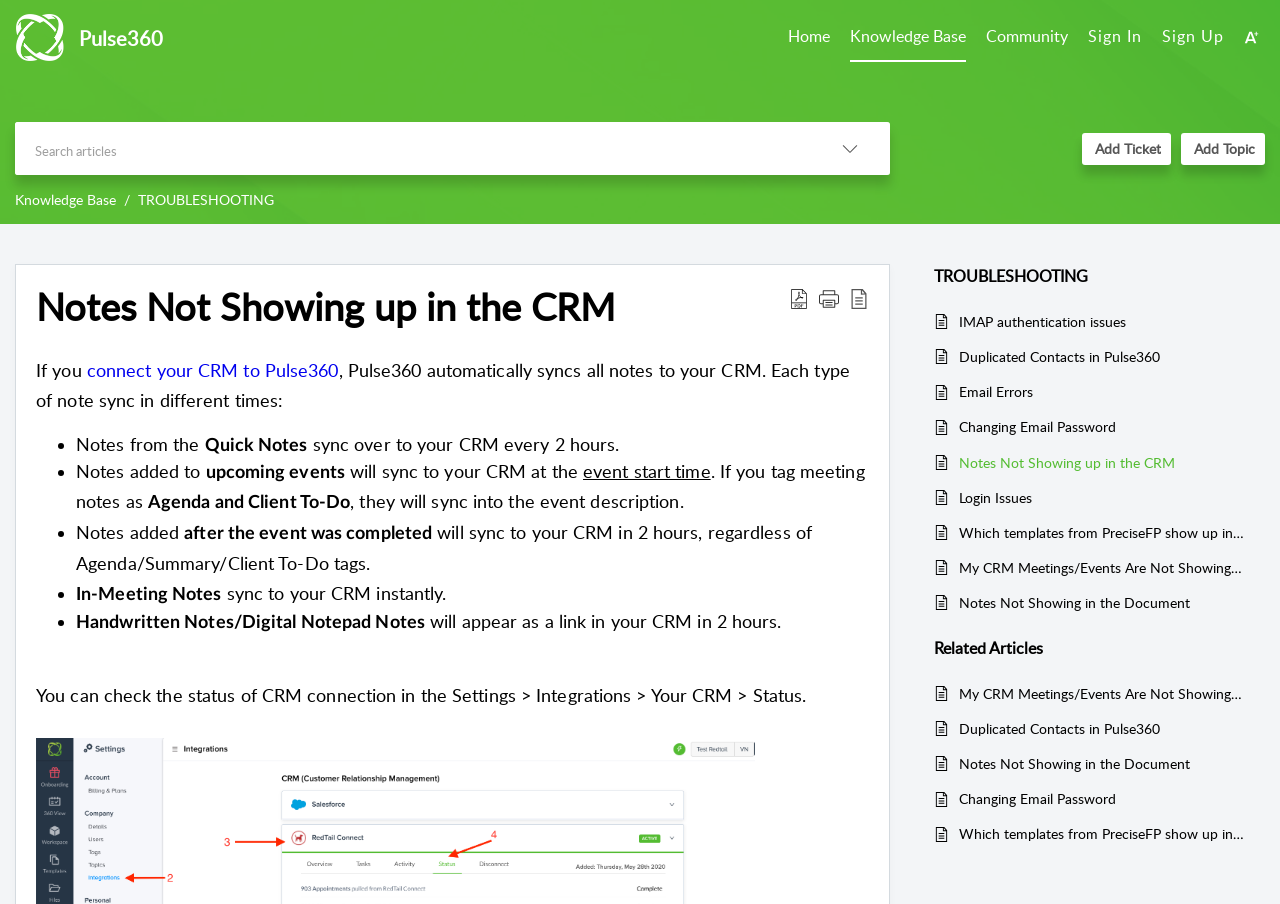Identify the coordinates of the bounding box for the element described below: "connect your CRM to Pulse360". Return the coordinates as four float numbers between 0 and 1: [left, top, right, bottom].

[0.068, 0.398, 0.264, 0.422]